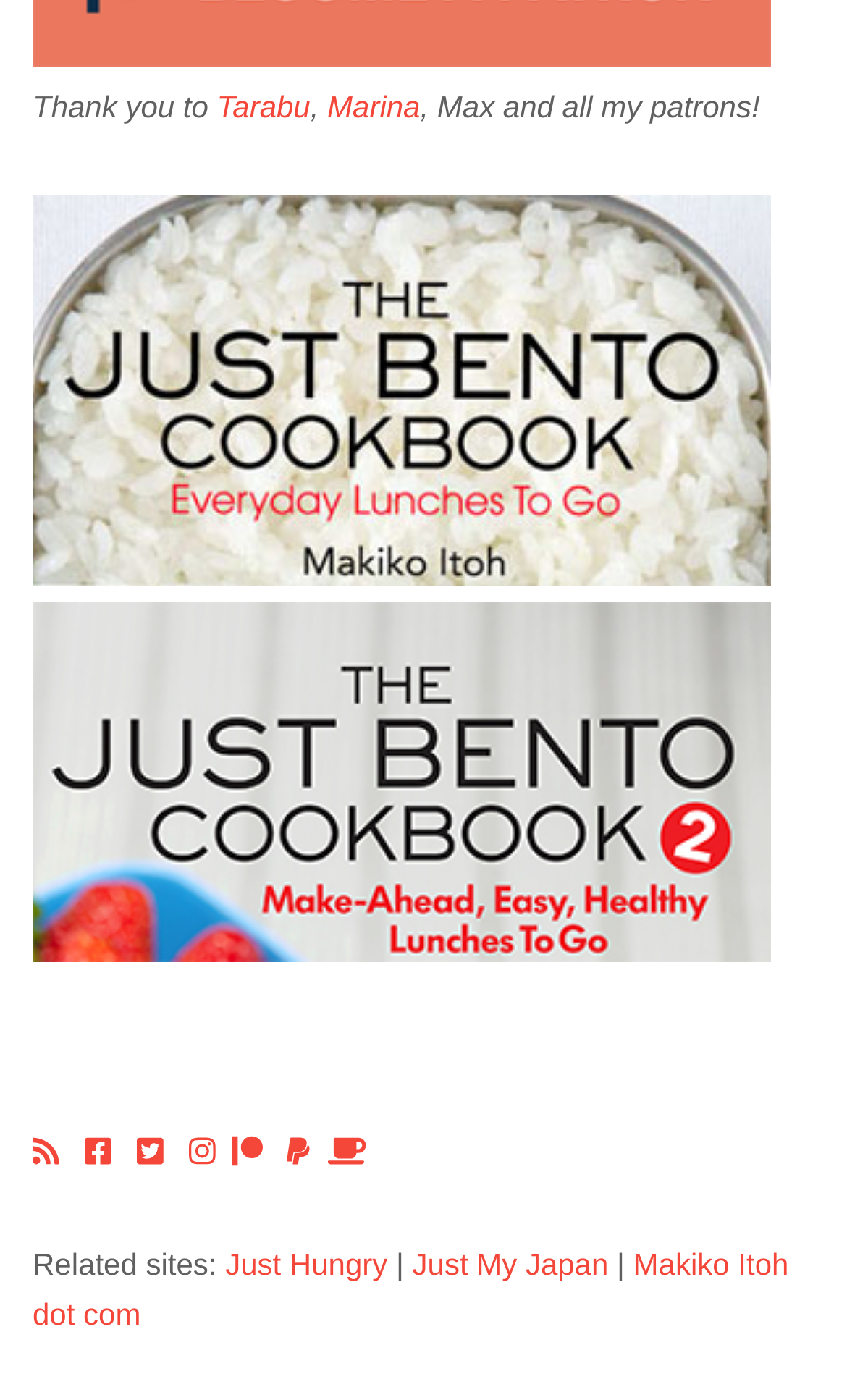Determine the bounding box coordinates for the area that should be clicked to carry out the following instruction: "Go to Facebook".

[0.1, 0.81, 0.131, 0.835]